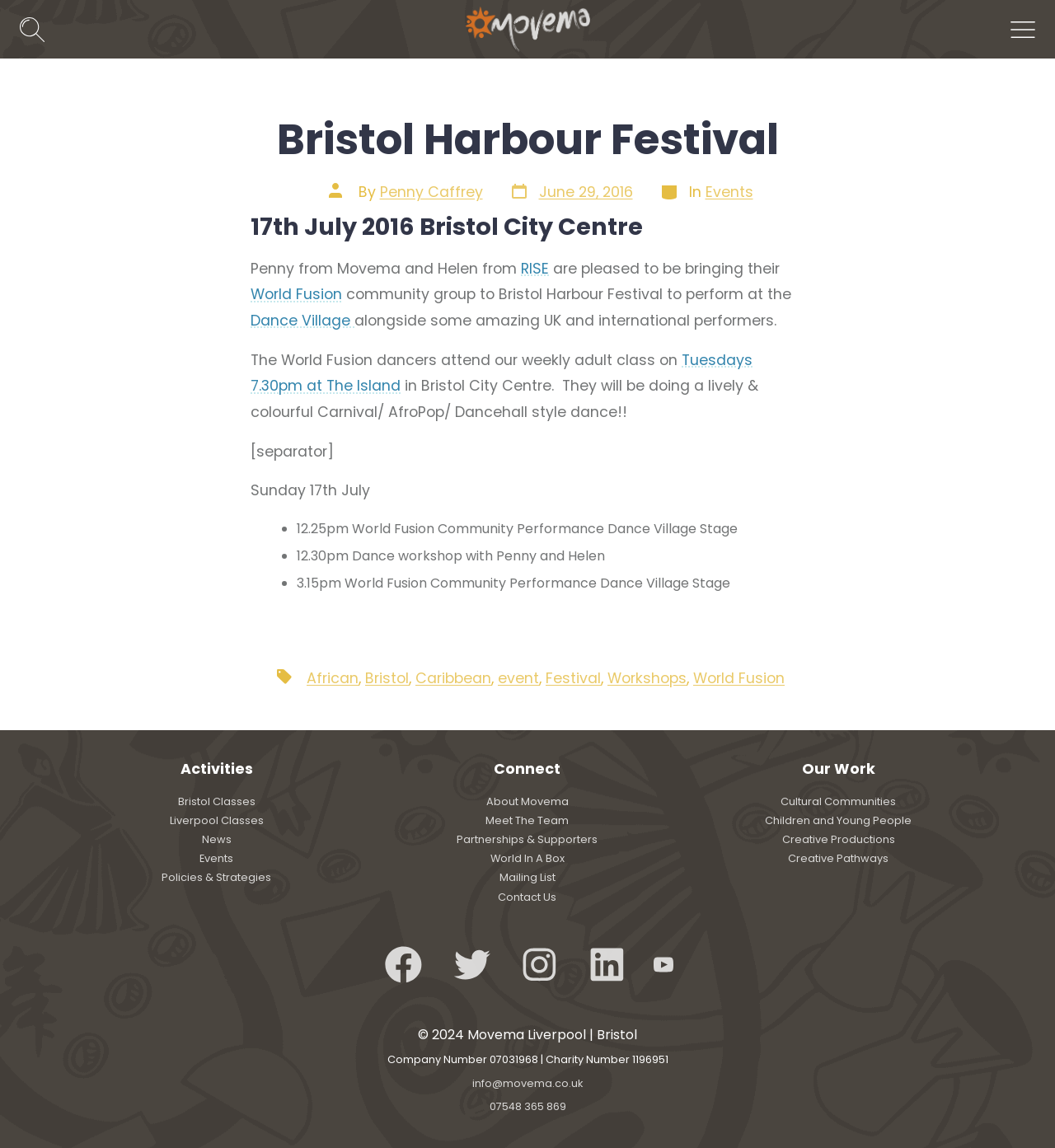Show the bounding box coordinates of the region that should be clicked to follow the instruction: "Contact Movema via email."

[0.448, 0.937, 0.552, 0.949]